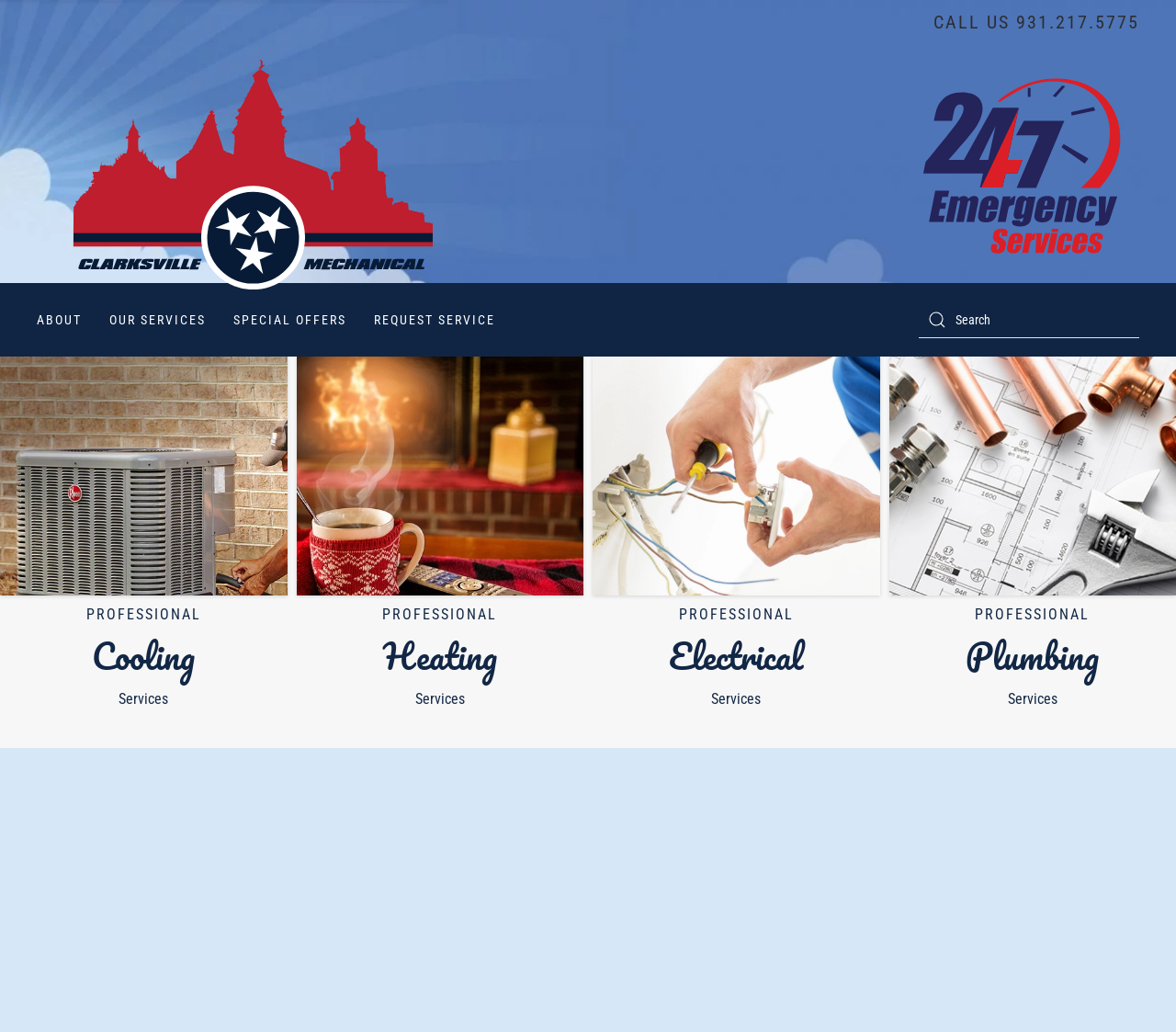Pinpoint the bounding box coordinates of the element to be clicked to execute the instruction: "Search for something".

[0.781, 0.292, 0.969, 0.328]